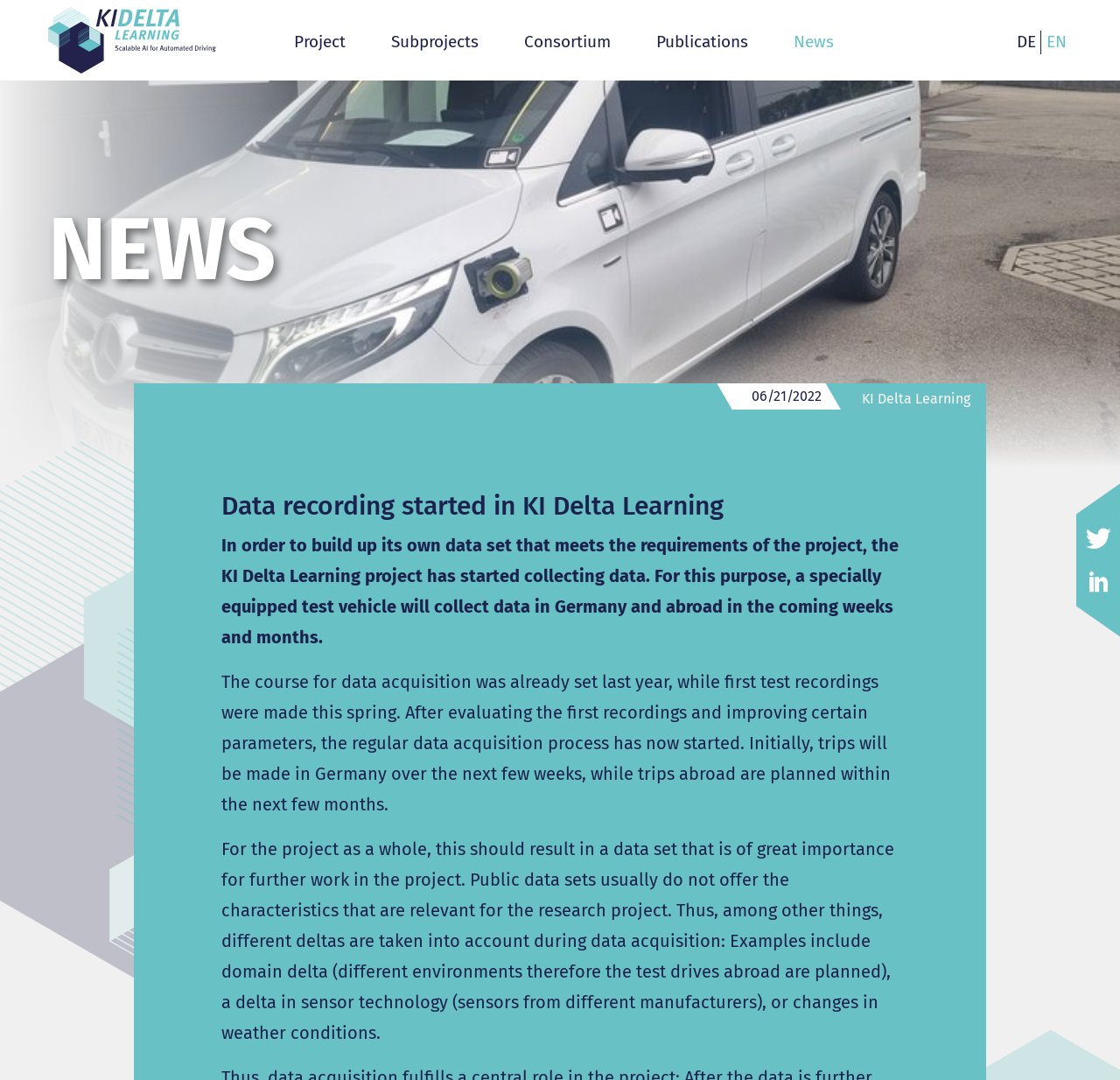Provide a thorough description of the webpage's content and layout.

The webpage is about the KI Delta Learning project, with a focus on data recording. At the top, there is a row of links, including "KI Delta Learning", "Project", "Subprojects", "Consortium", "Publications", and "News", which are evenly spaced and take up about half of the screen width. 

Below the links, there is a heading "NEWS" that spans almost the entire screen width. Under the "NEWS" heading, there is a time stamp "06/21/2022" and a title "KI Delta Learning". 

Further down, there is a header "Data recording started in KI Delta Learning" followed by three paragraphs of text. The first paragraph explains that the project has started collecting data using a specially equipped test vehicle. The second paragraph provides more details about the data acquisition process, including the evaluation of initial recordings and plans for trips in Germany and abroad. The third paragraph highlights the importance of the data set for the project, mentioning that public data sets do not offer the required characteristics, and that the project takes into account various deltas, such as domain delta, sensor technology delta, and weather conditions.

At the bottom right corner of the screen, there are two links, "DE" and "EN", which are likely language options. Additionally, there are three more links, "_", "_", and "_", which are not labeled, and may be related to user profiles or settings.